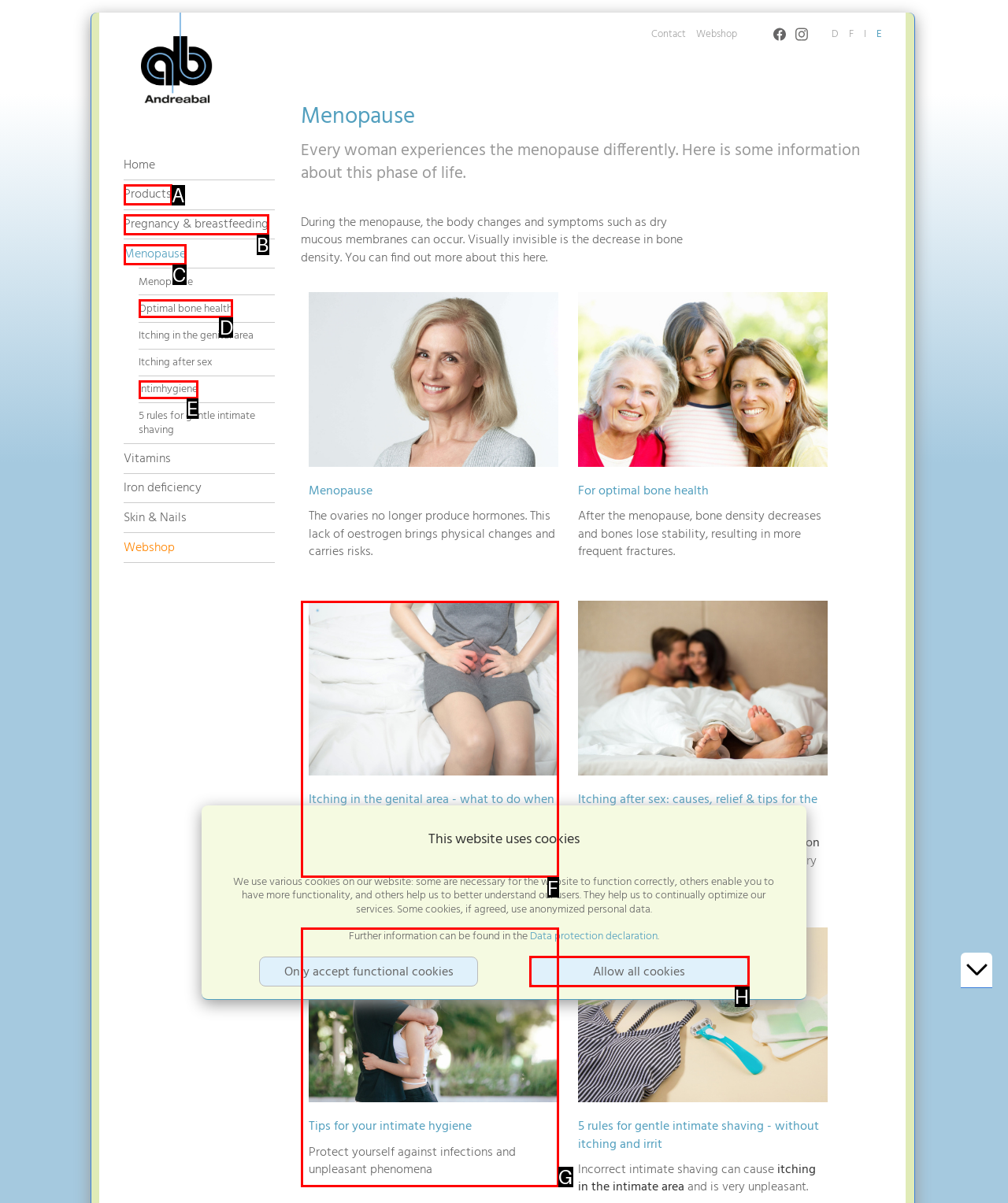Specify which element within the red bounding boxes should be clicked for this task: Explore 'Optimal bone health' Respond with the letter of the correct option.

D